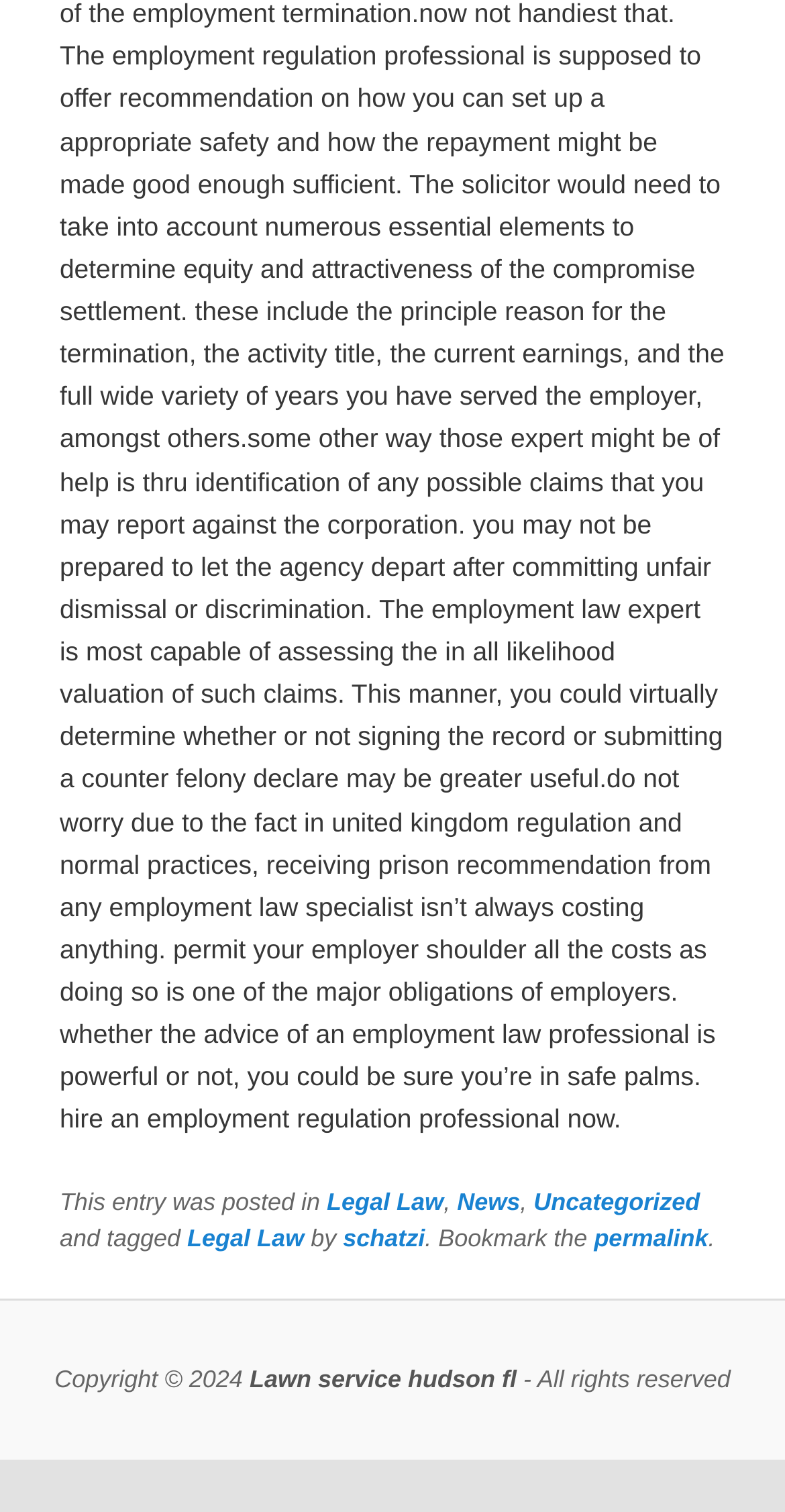What is the link related to lawn service?
Using the picture, provide a one-word or short phrase answer.

Lawn service hudson fl